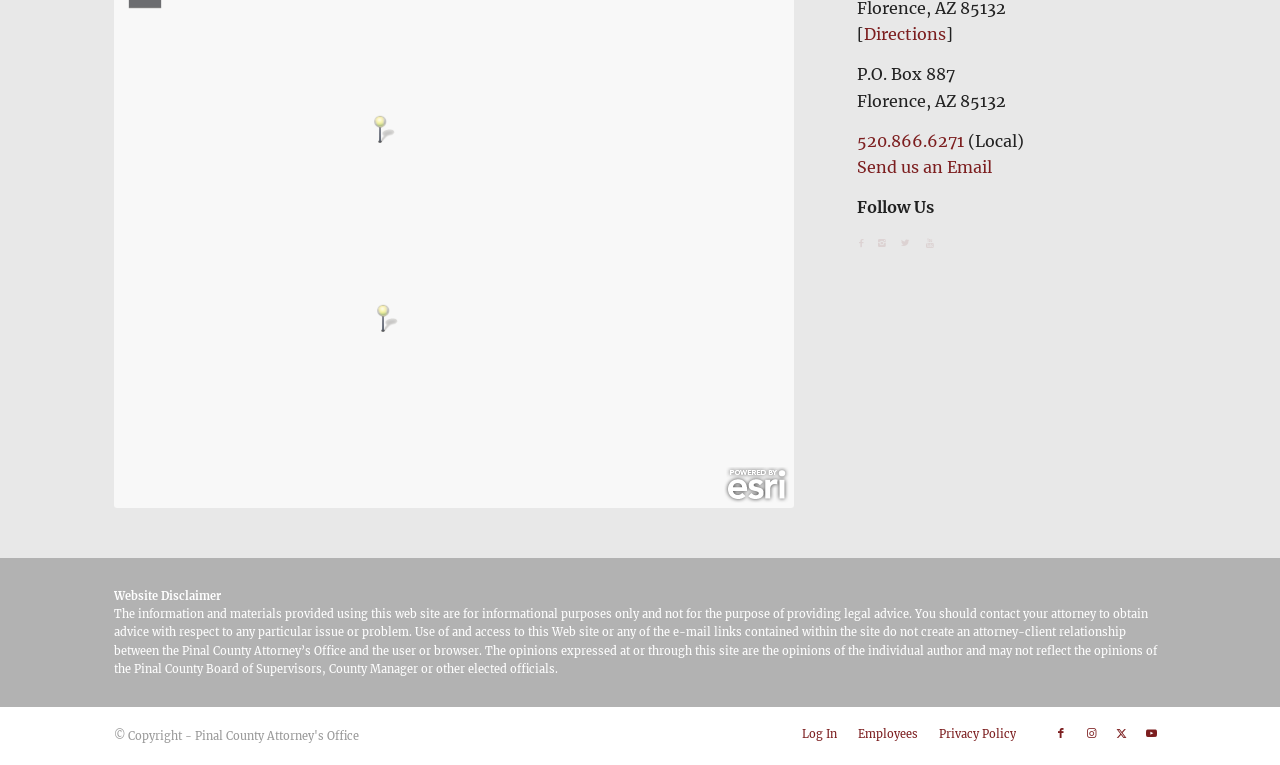Provide a one-word or brief phrase answer to the question:
What is the phone number of Pinal County Attorney’s Office?

520.866.6271